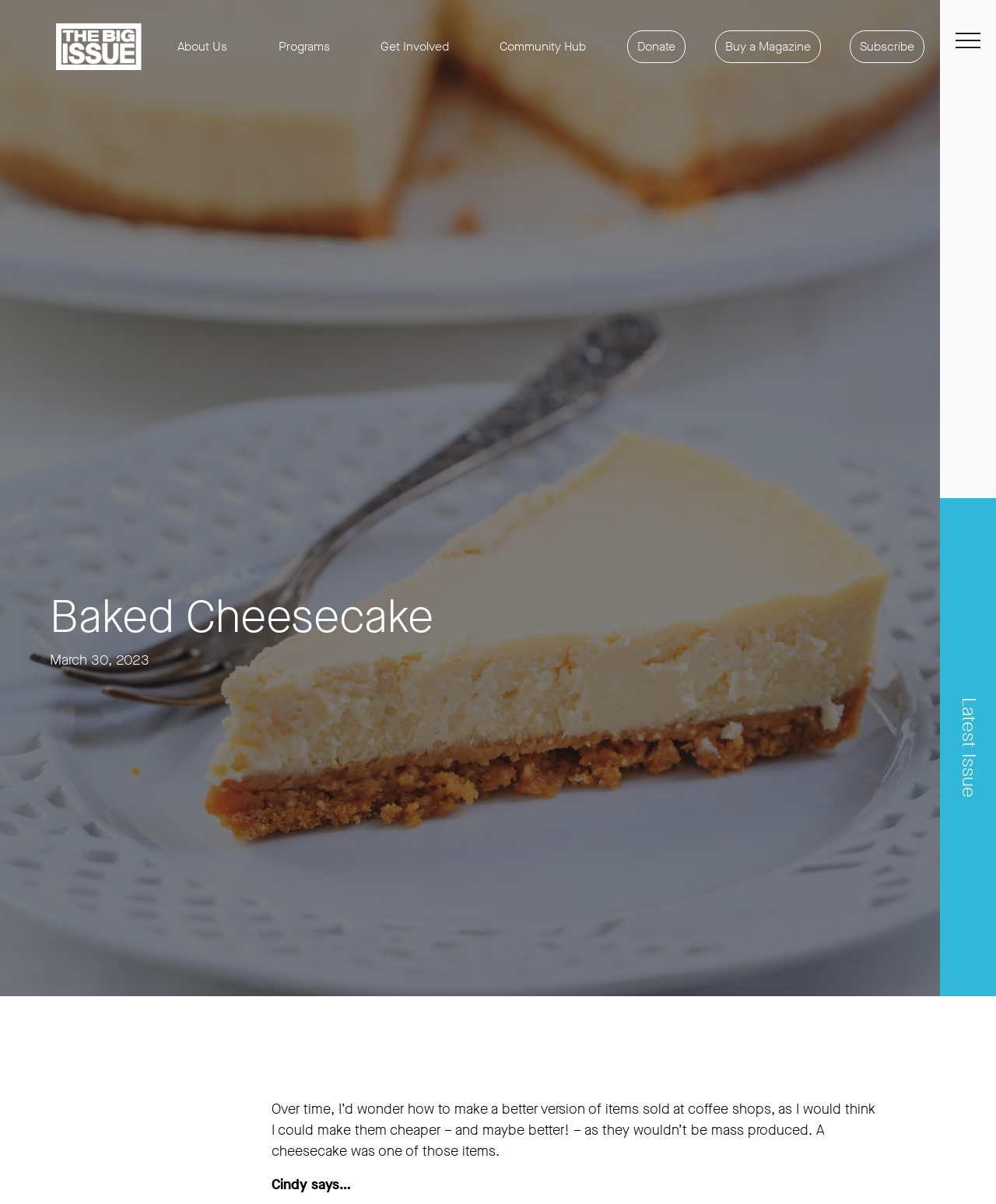Using the element description Get Involved, predict the bounding box coordinates for the UI element. Provide the coordinates in (top-left x, top-left y, bottom-right x, bottom-right y) format with values ranging from 0 to 1.

[0.373, 0.026, 0.46, 0.052]